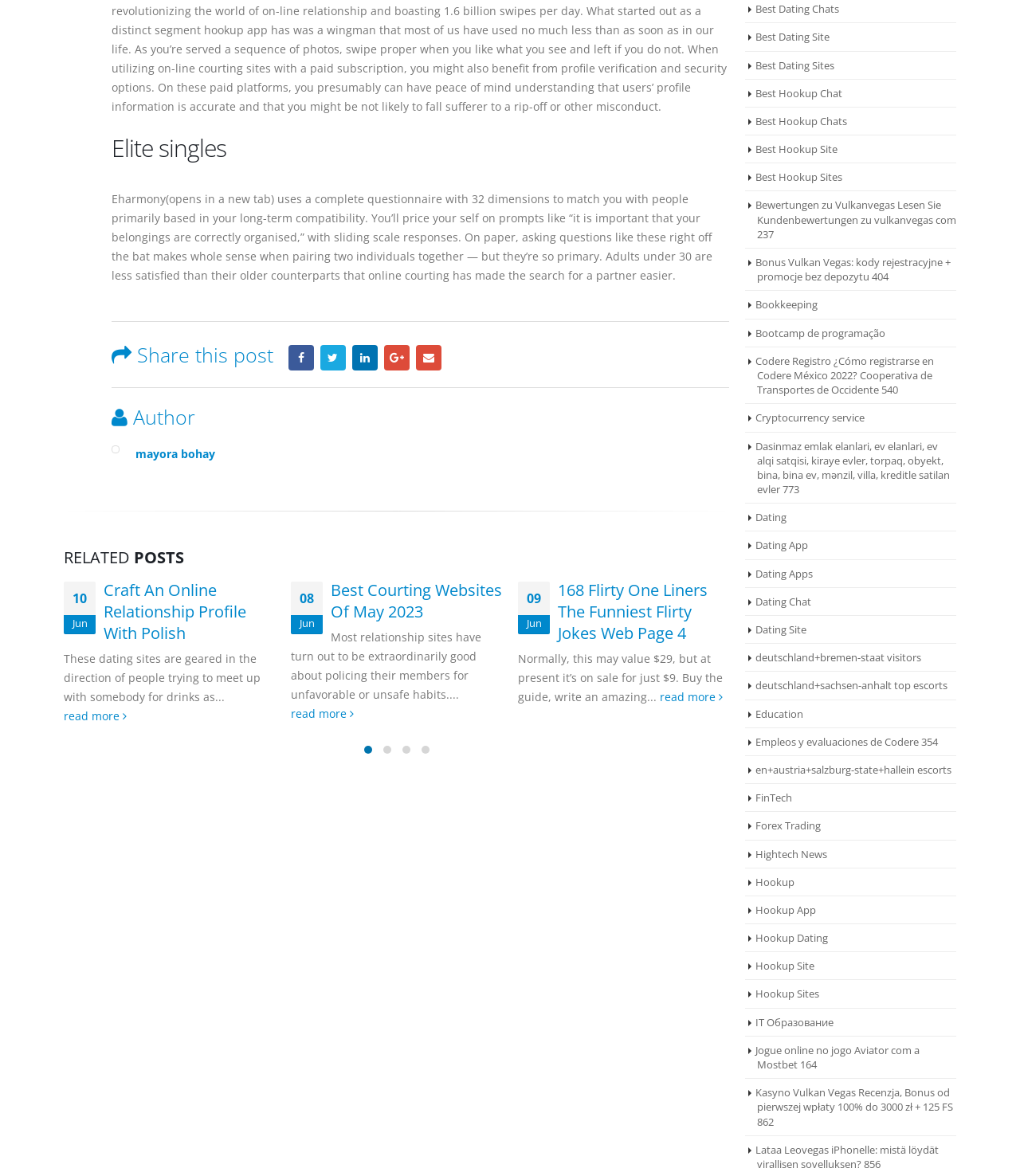What is the date of the first related post?
Answer with a single word or short phrase according to what you see in the image.

09 Jun